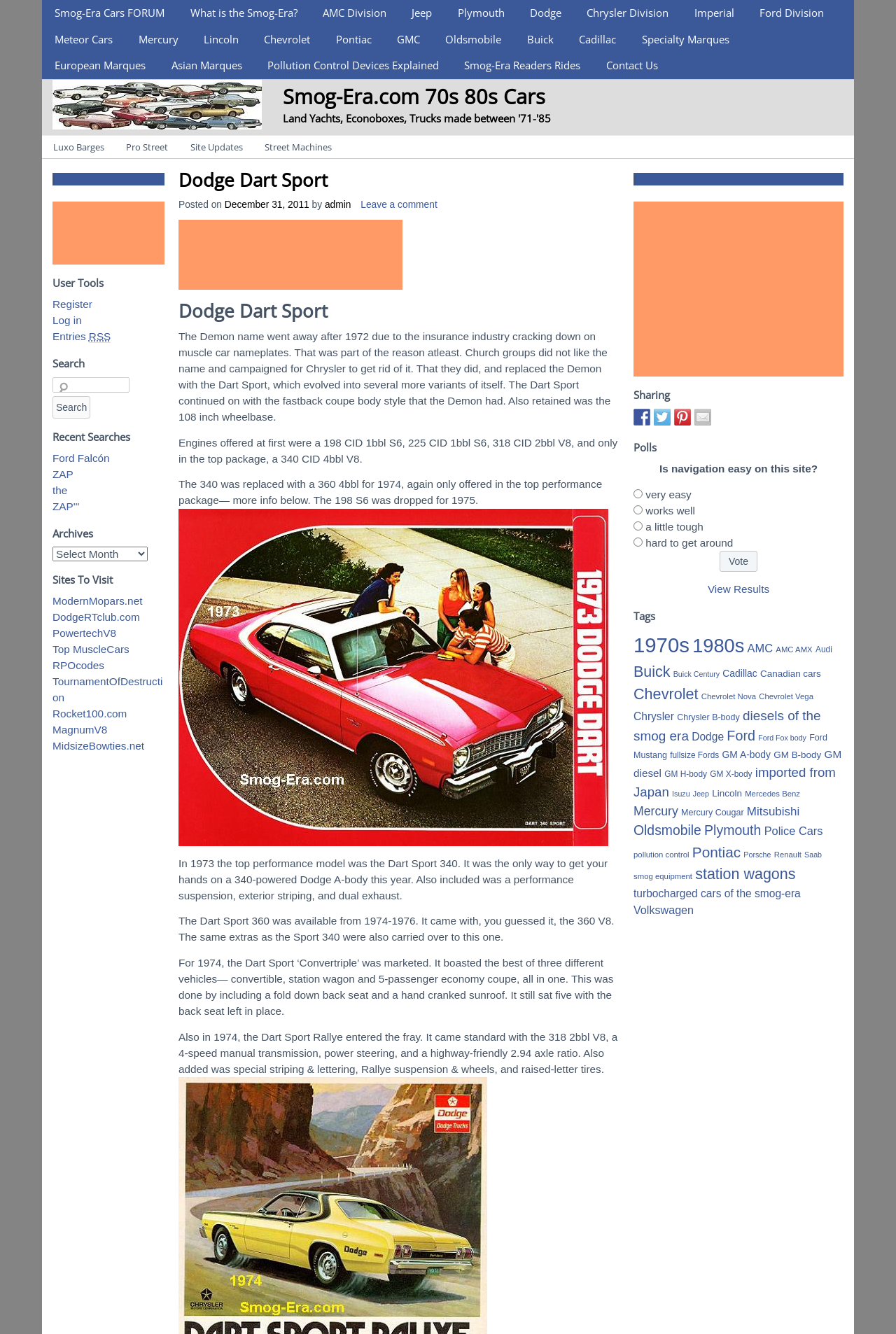Give a one-word or short-phrase answer to the following question: 
What is the name of the top performance model of the Dodge Dart Sport in 1973?

Dart Sport 340